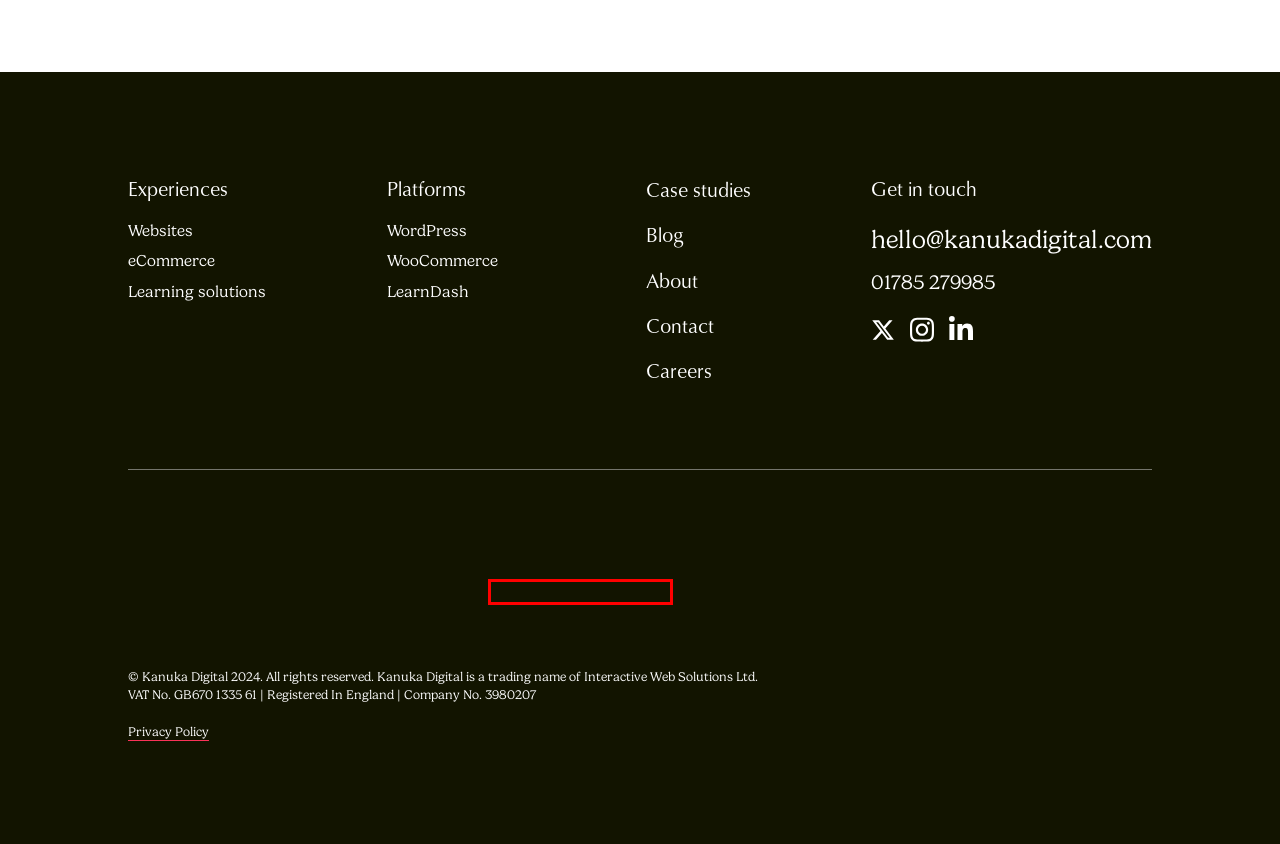Observe the screenshot of a webpage with a red bounding box around an element. Identify the webpage description that best fits the new page after the element inside the bounding box is clicked. The candidates are:
A. eCommerce agency - Kanuka Digital
B. Web development company - Kanuka Digital
C. WordPress Developers - Kanuka Digital
D. Careers at Kanuka Digital | Digital Marketing Jobs
E. Kanuka Digital | WooExpert Marketplace
F. Digital & eCommerce Marketing Insights | Kanuka Digital
G. eCommerce Development Agency UK | WordPress Agency | Kanuka Digital
H. WooCommerce Developers - WooExpert UK

E